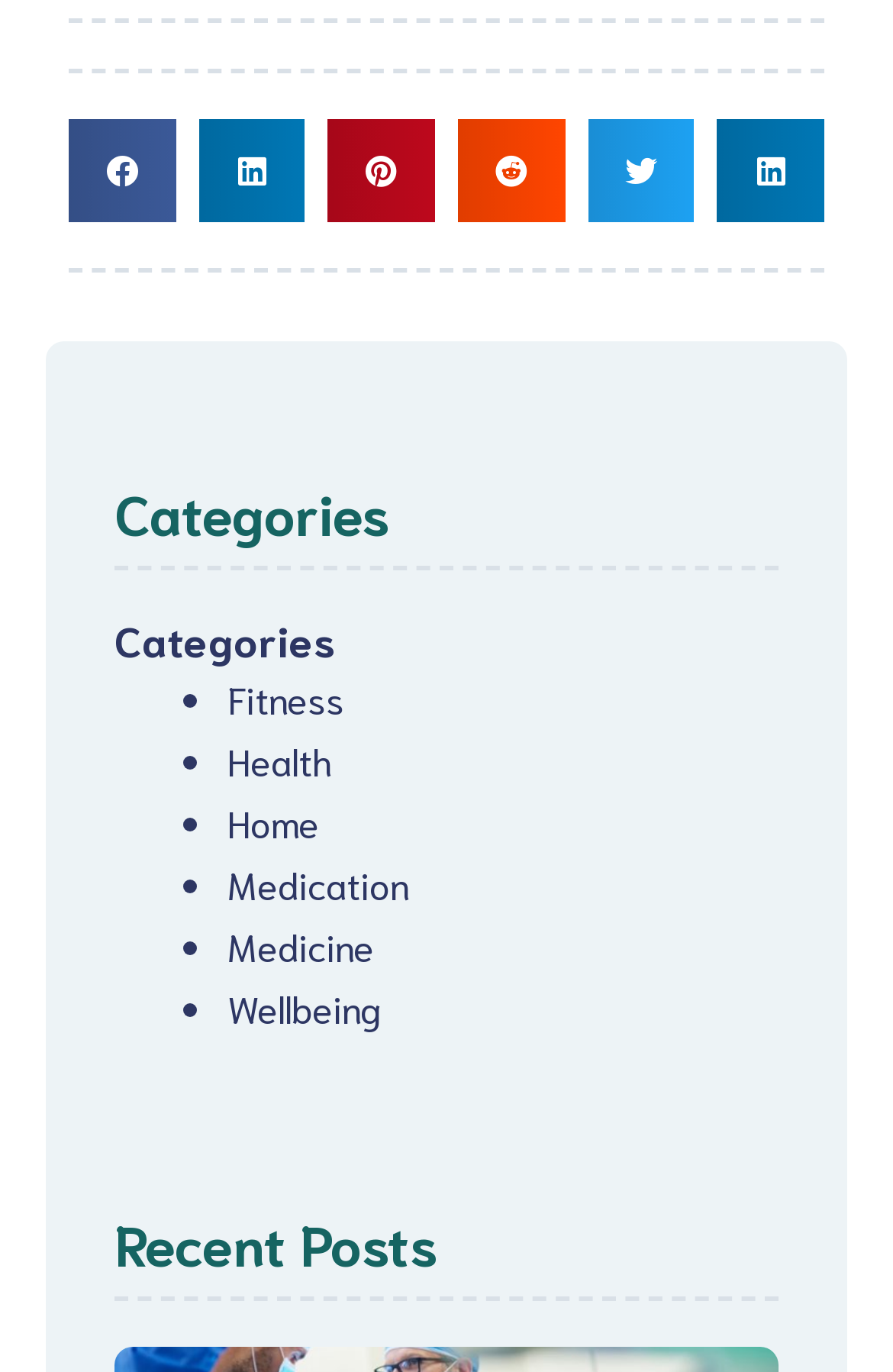Locate the bounding box of the UI element described in the following text: "aria-label="Share on linkedin"".

[0.803, 0.087, 0.923, 0.162]